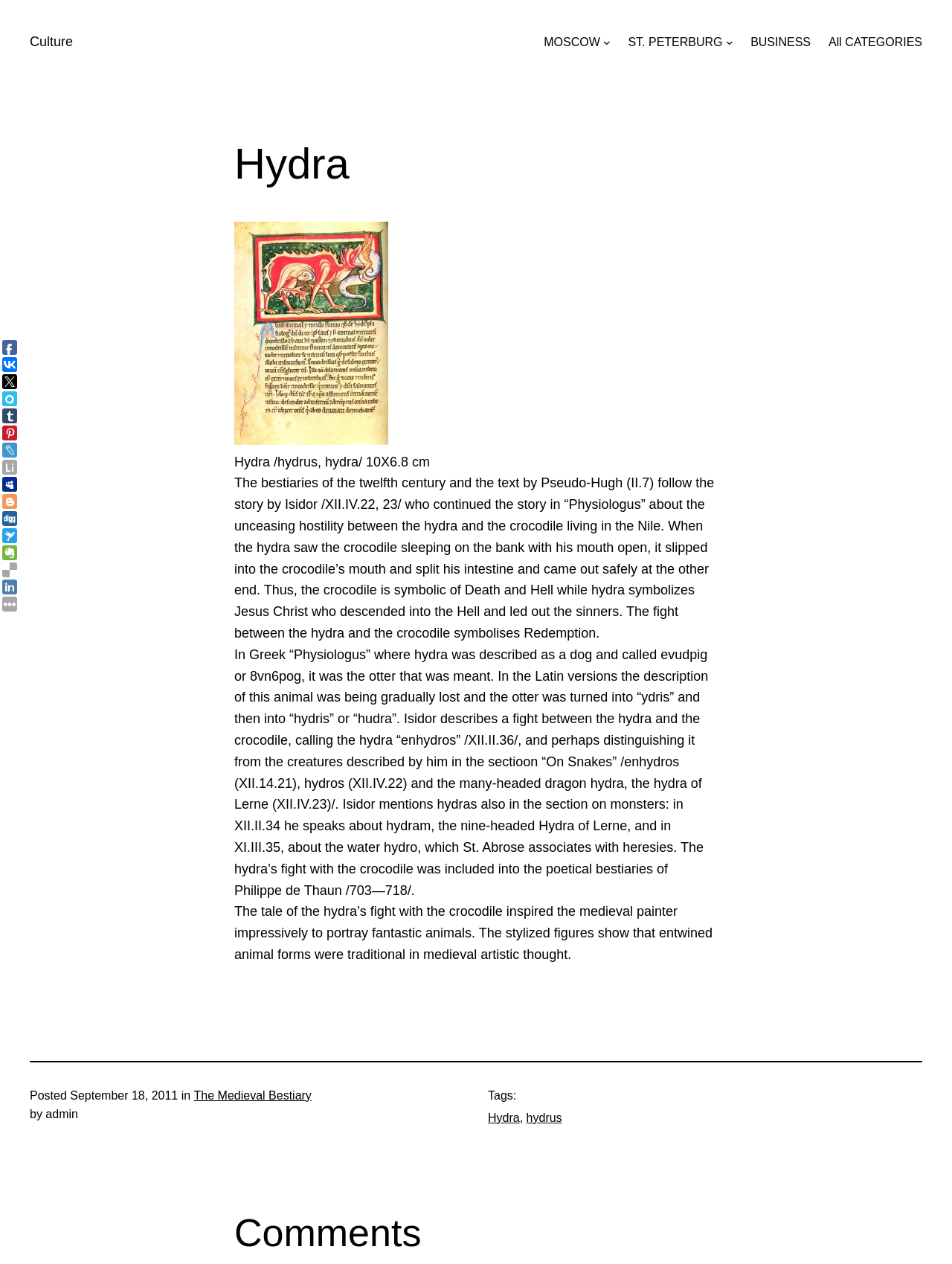What is the date of the posted article?
Refer to the image and give a detailed answer to the query.

I found the answer by looking at the time element which contains the text 'September 18, 2011', indicating the date when the article was posted.